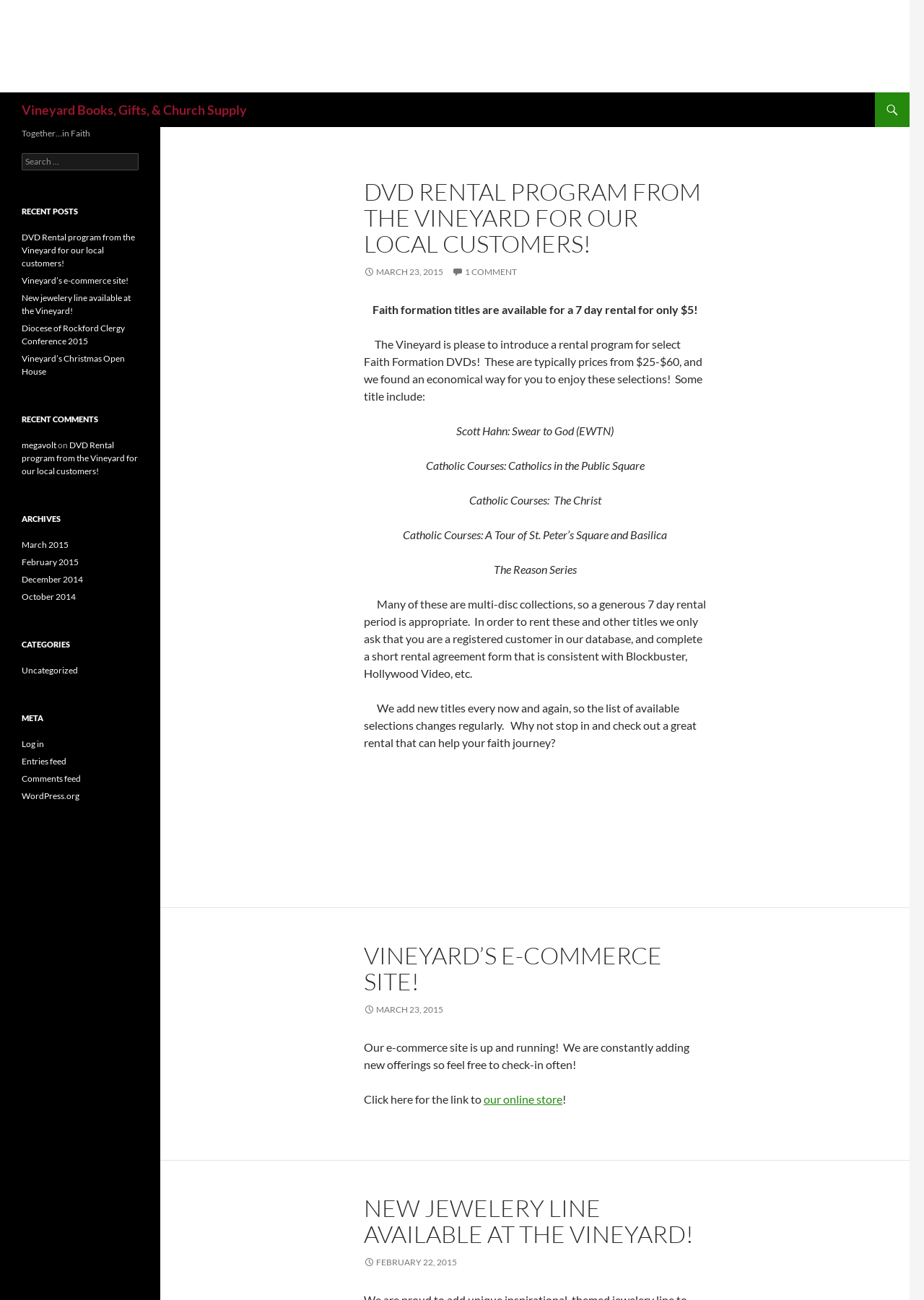Determine the bounding box coordinates of the UI element described by: "Vineyard’s e-commerce site!".

[0.394, 0.723, 0.716, 0.766]